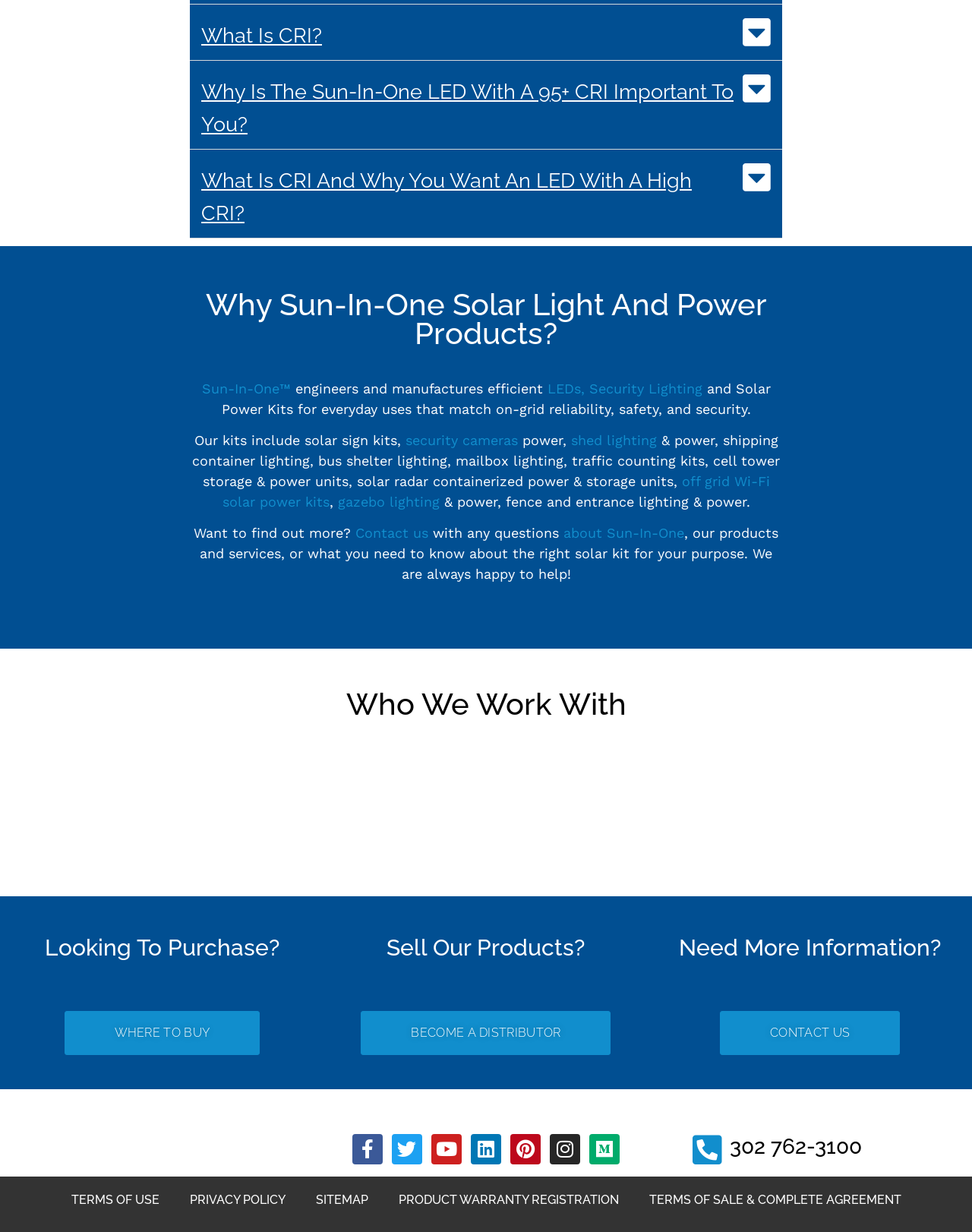Kindly provide the bounding box coordinates of the section you need to click on to fulfill the given instruction: "Contact us".

[0.366, 0.426, 0.441, 0.439]